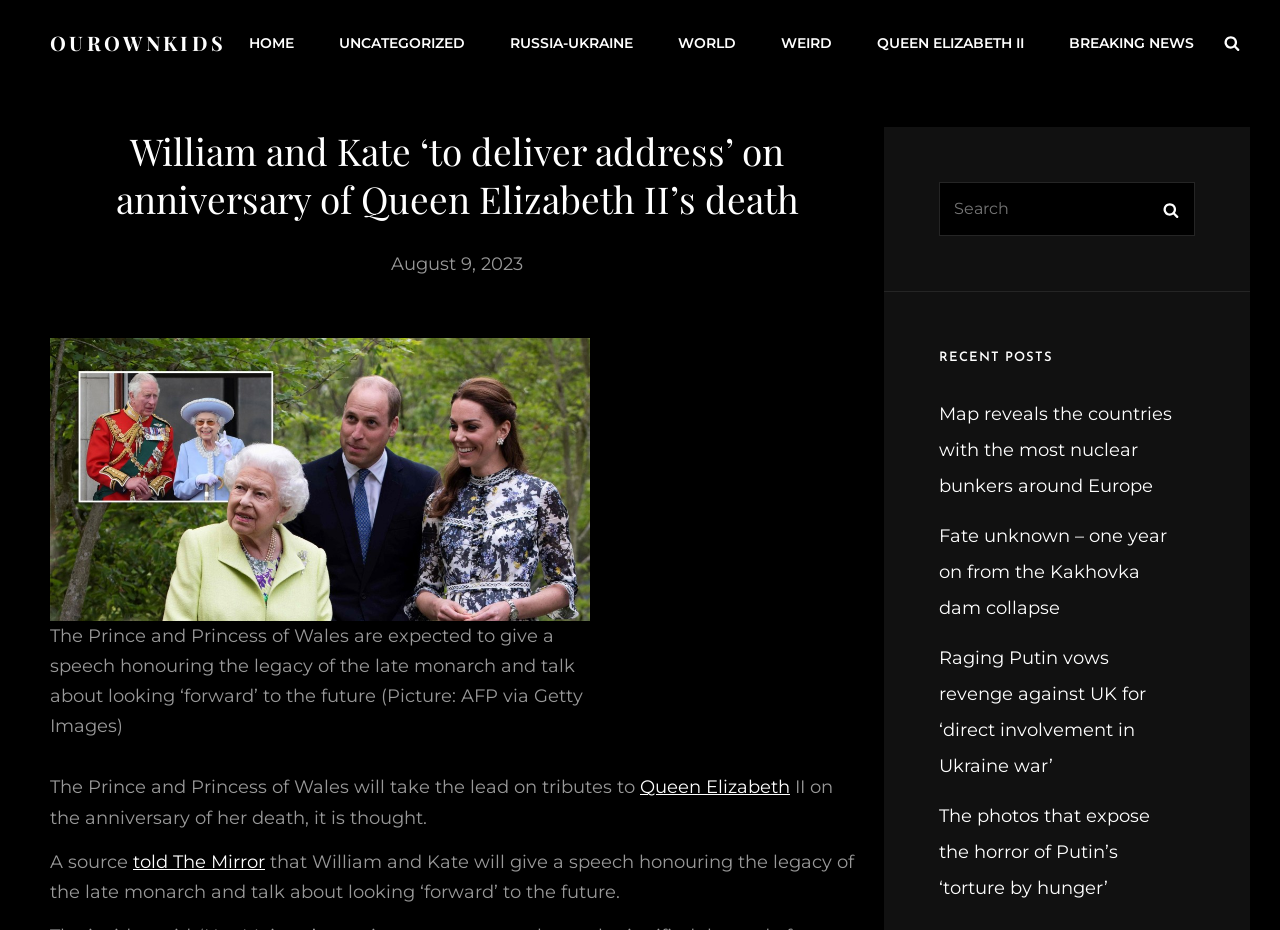Provide a thorough description of the webpage you see.

This webpage appears to be a news article page, with a focus on the anniversary of Queen Elizabeth II's death. At the top left, there is a link to the website's homepage, "OUROWNKIDS", and a navigation menu with links to various categories, including "HOME", "UNCATEGORIZED", "RUSSIA-UKRAINE", "WORLD", "WEIRD", "QUEEN ELIZABETH II", and "BREAKING NEWS". 

To the right of the navigation menu, there is a search button and a search bar. Below the navigation menu, there is a header section with a heading that reads "William and Kate ‘to deliver address’ on anniversary of Queen Elizabeth II’s death". 

Below the header, there is an image of William and Kate, accompanied by a caption that describes the image. The caption also mentions that the image is from AFP via Getty Images. 

The main article text begins below the image, discussing how William and Kate will lead tributes to Queen Elizabeth II on the anniversary of her death. The article cites a source from The Mirror and mentions that the royal couple will give a speech honoring the late monarch's legacy and looking forward to the future. 

On the right side of the page, there is a section titled "RECENT POSTS", which lists four news article links with summaries. The articles appear to be related to international news, including topics such as nuclear bunkers in Europe, the Kakhovka dam collapse, and the Ukraine war.